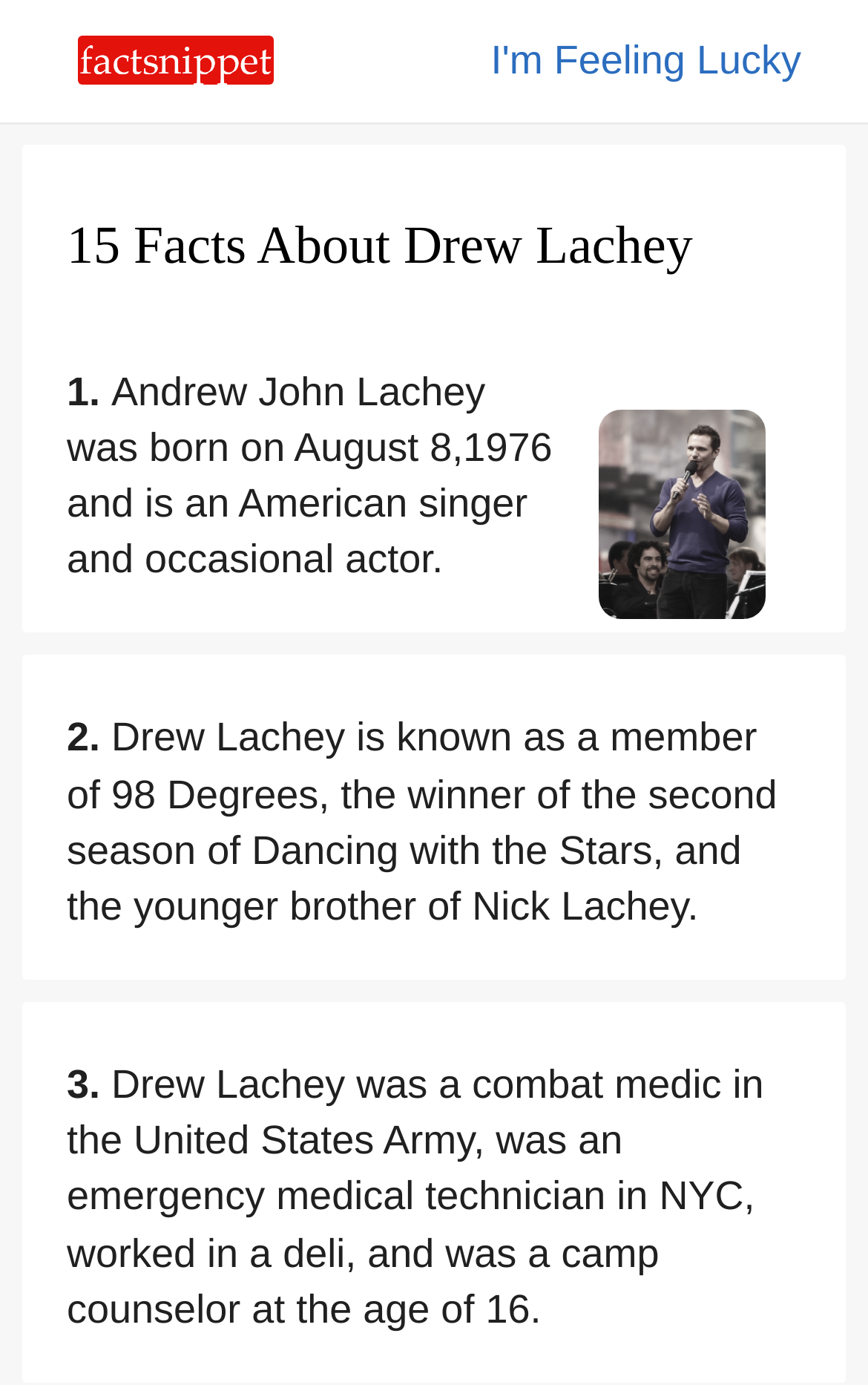What was Drew Lachey's job in the United States Army?
Using the image as a reference, deliver a detailed and thorough answer to the question.

Based on the webpage content, specifically the fifth static text element, it is mentioned that 'Drew Lachey was a combat medic in the United States Army, was an emergency medical technician in NYC, worked in a deli, and was a camp counselor at the age of 16.' This information indicates that Drew Lachey was a combat medic in the United States Army.